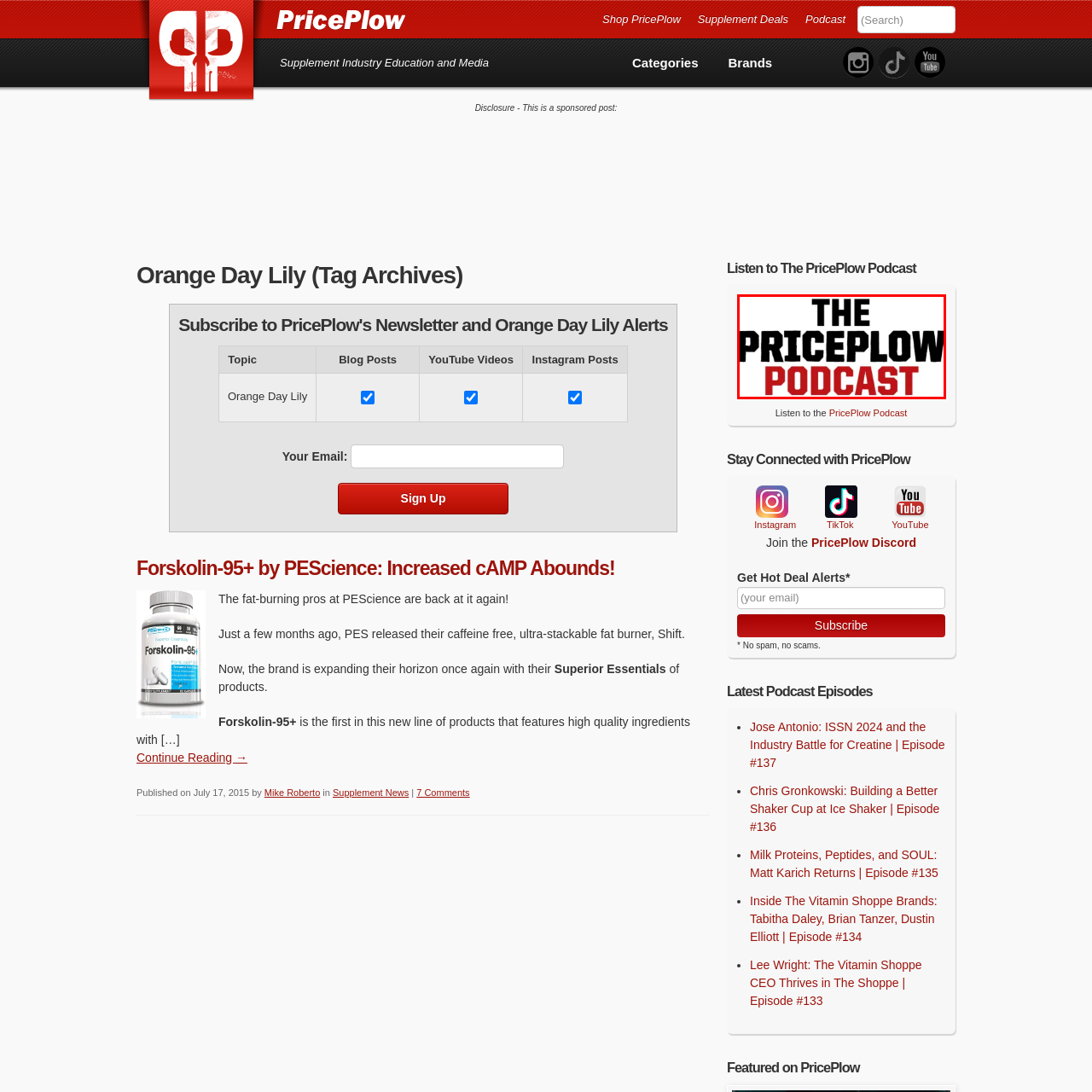Generate a detailed caption for the content inside the red bounding box.

The image showcases the title graphic of "The PricePlow Podcast," prominently displayed in a bold, eye-catching font. The text contrasts sharply with the background, with "THE PRICEPLOW" appearing in black and "PODCAST" in red, emphasizing the podcast's branding and identity. This visual representation symbolizes an engaging platform dedicated to discussions about supplements, nutrition, and the latest trends in the health and fitness industry, as featured on The PricePlow Blog. The podcast serves as a valuable resource for listeners interested in expert insights and in-depth explorations of supplement-related topics.